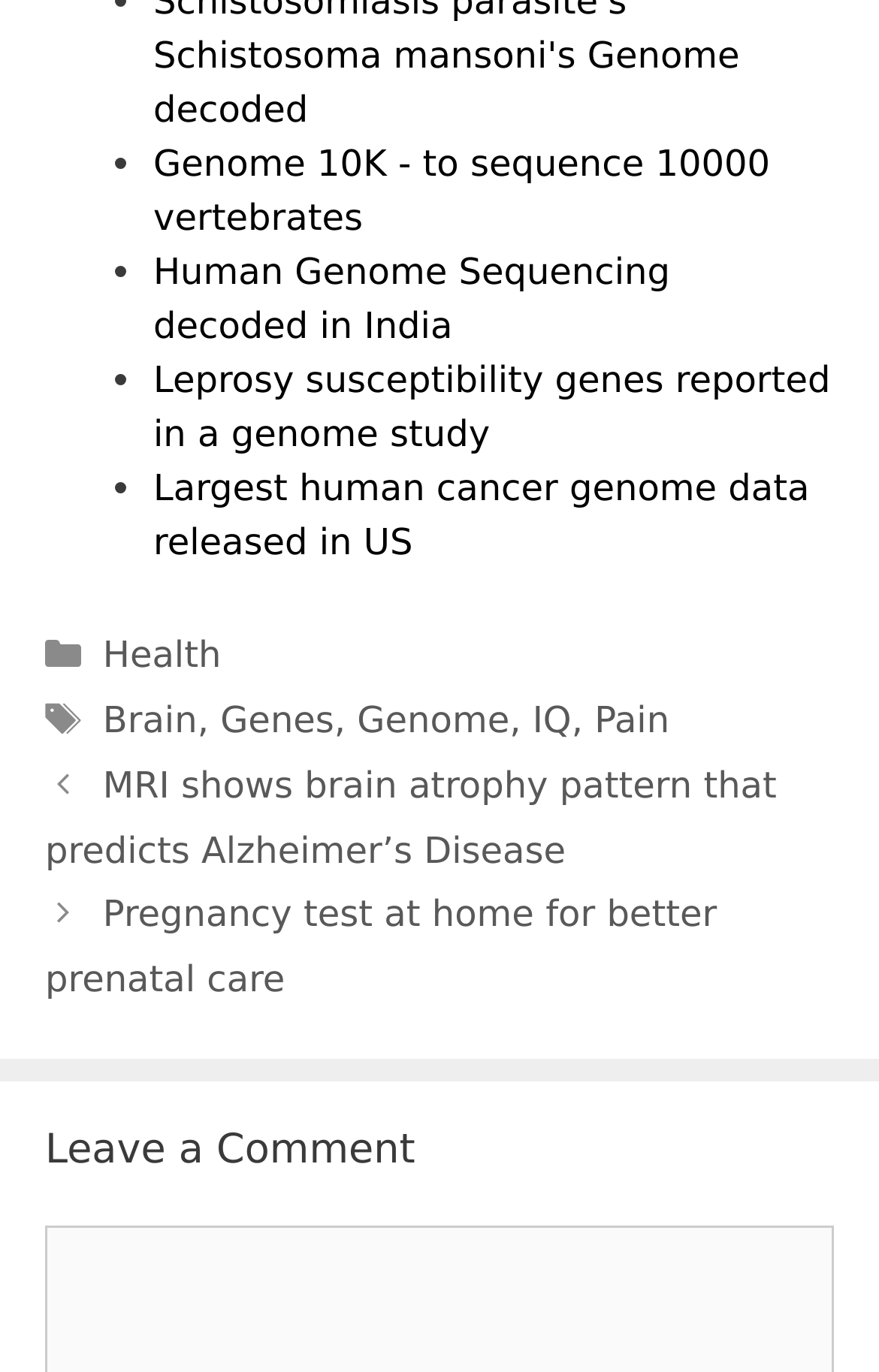What is the last link in the 'Posts' section?
Provide an in-depth answer to the question, covering all aspects.

I looked at the 'Posts' section and found that the last link is 'Pregnancy test at home for better prenatal care'.